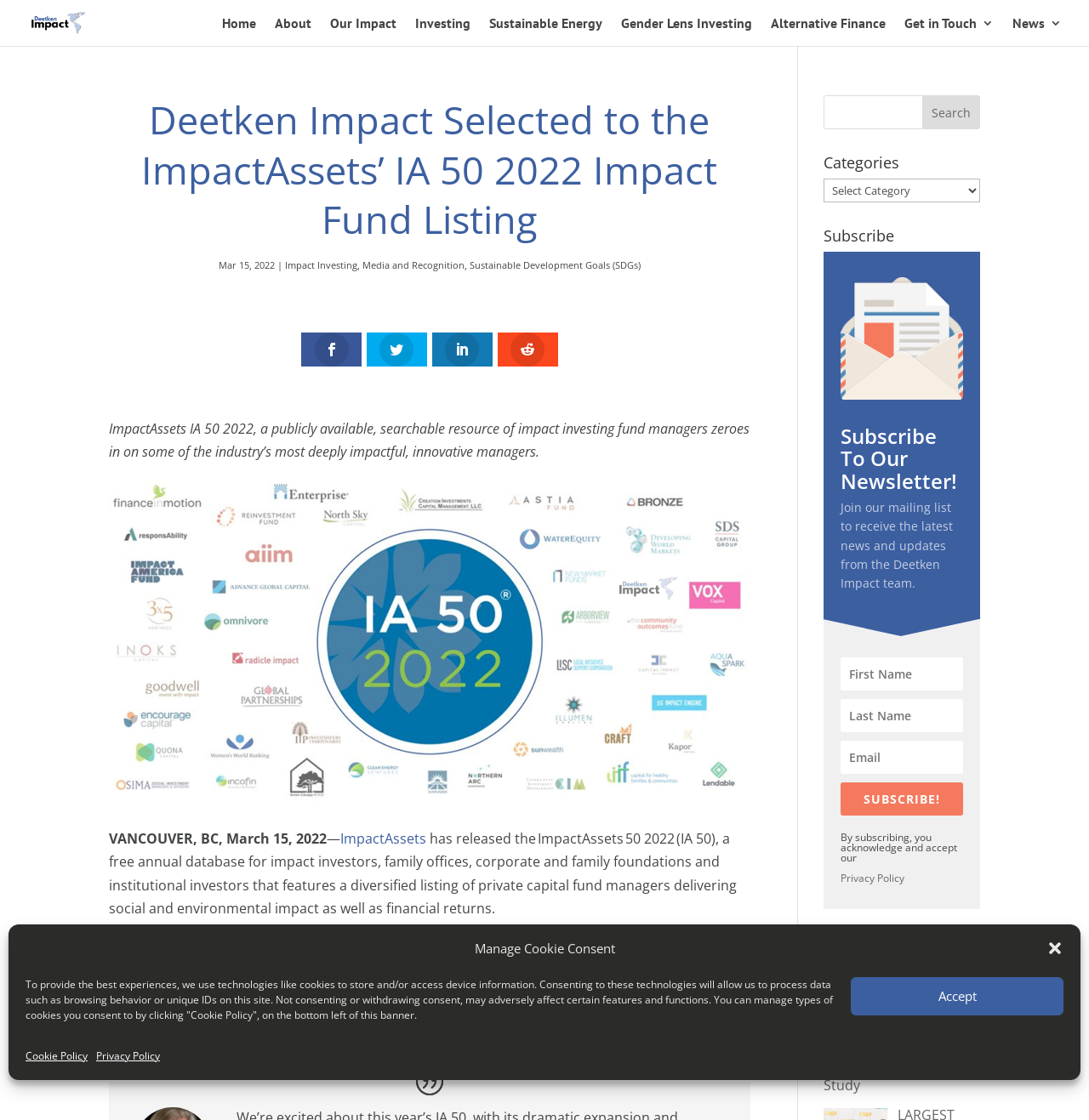Predict the bounding box for the UI component with the following description: "Sustainable Development Goals (SDGs)".

[0.431, 0.23, 0.588, 0.242]